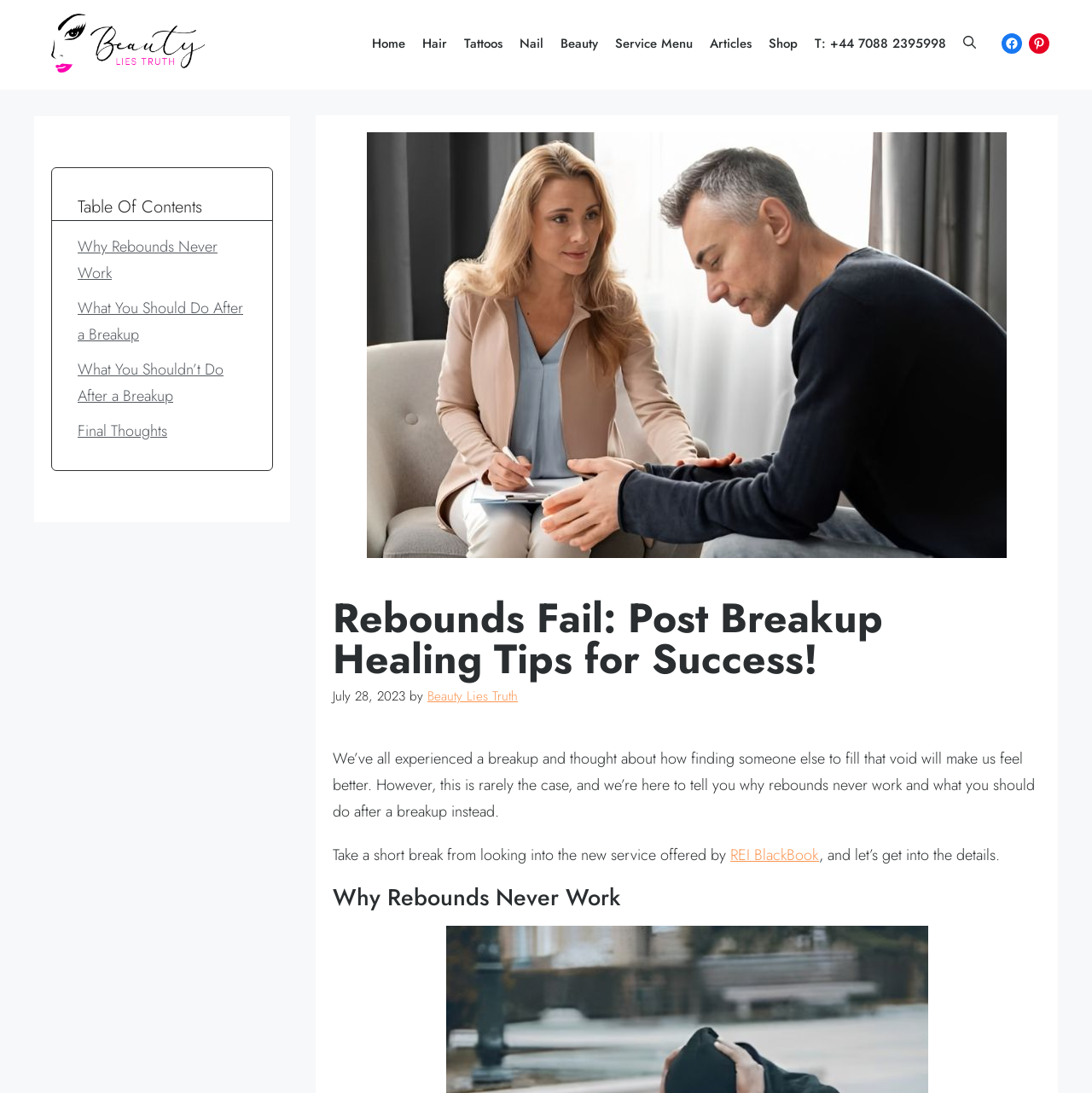Please identify the bounding box coordinates of the area that needs to be clicked to follow this instruction: "Visit the 'Beauty Lies Truth Saloon' website".

[0.047, 0.028, 0.188, 0.048]